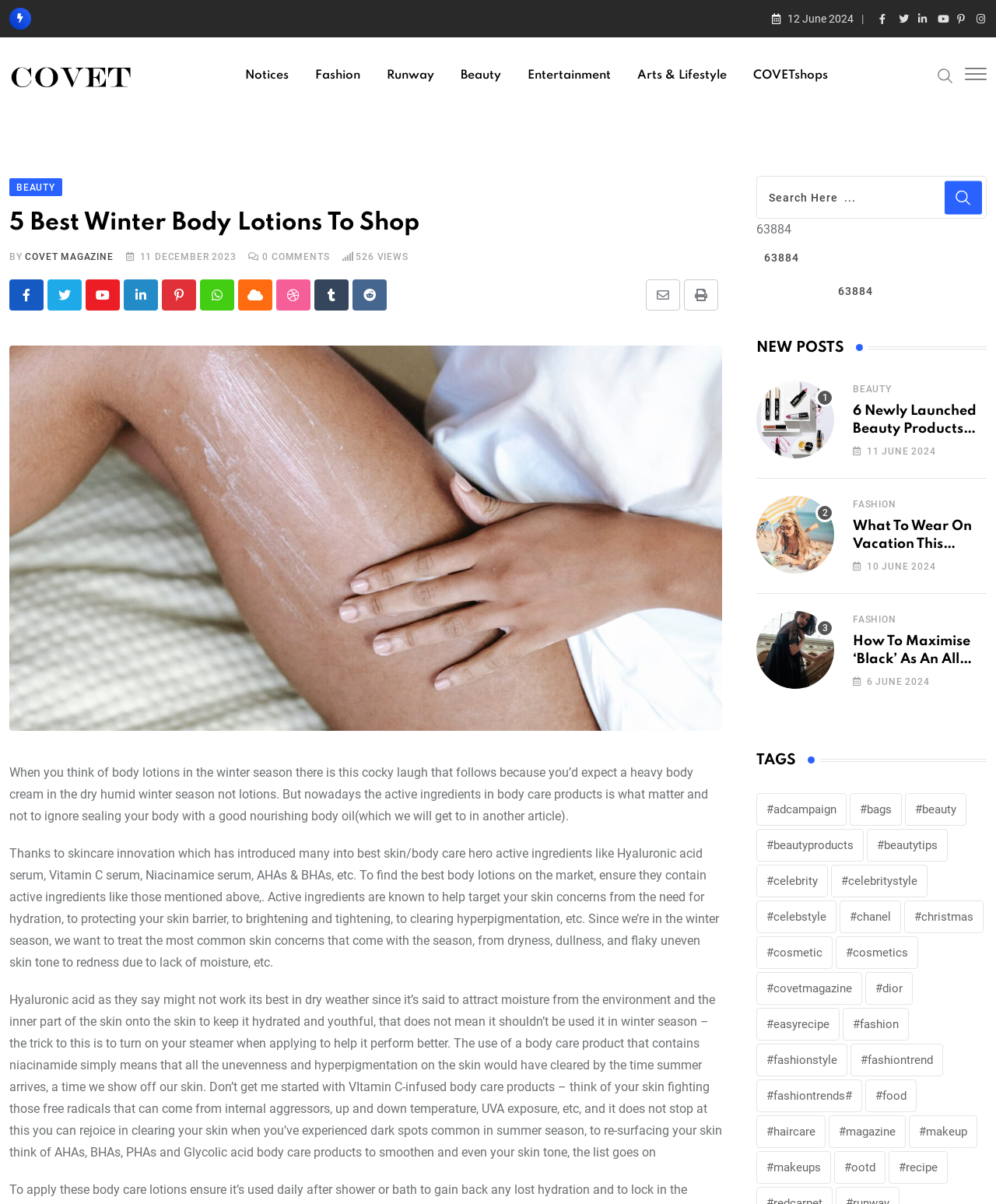Find the bounding box coordinates of the area that needs to be clicked in order to achieve the following instruction: "Click on BK AUTOSPORTS". The coordinates should be specified as four float numbers between 0 and 1, i.e., [left, top, right, bottom].

None